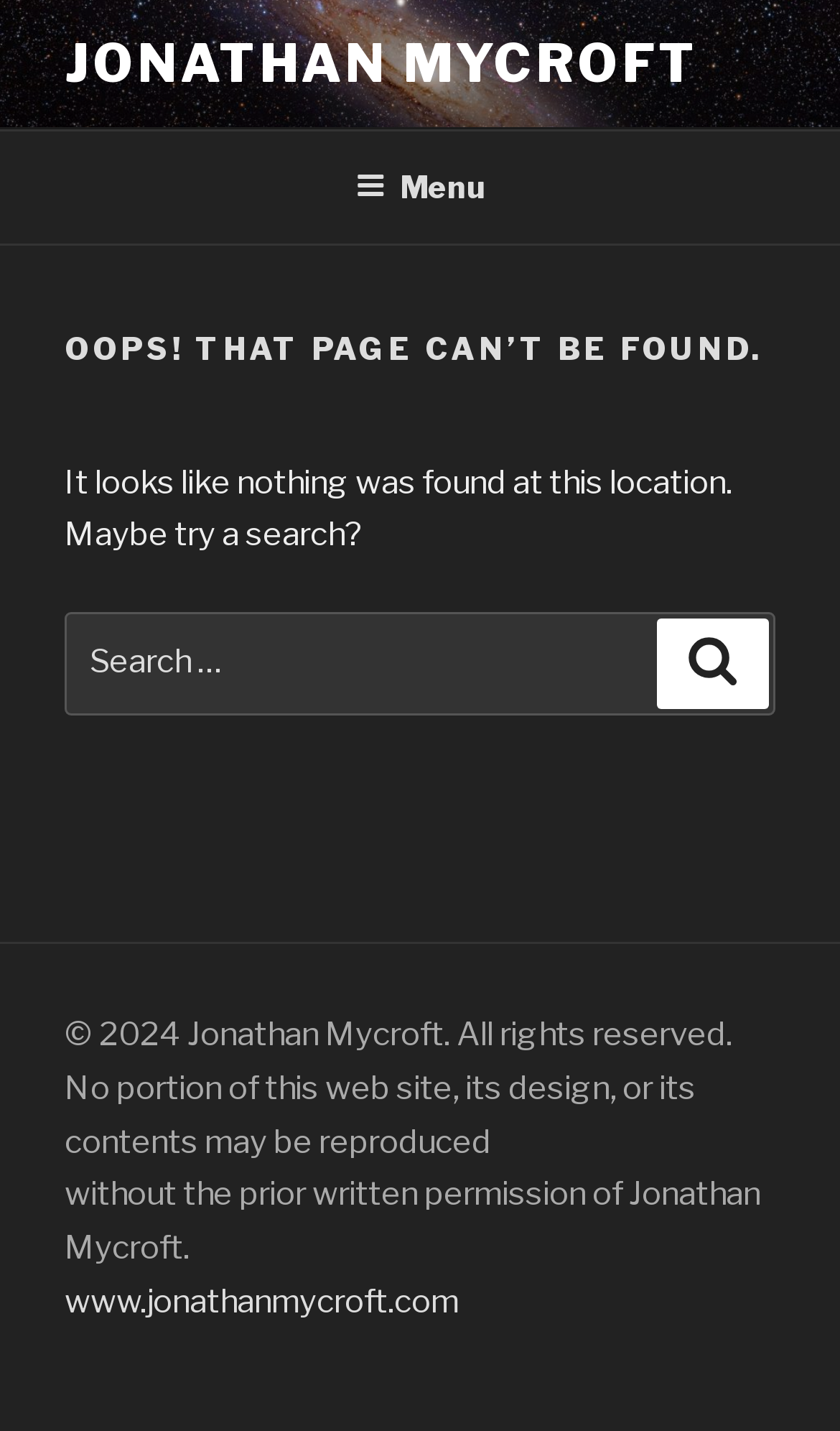Respond with a single word or phrase to the following question:
What is the name of the website owner?

Jonathan Mycroft